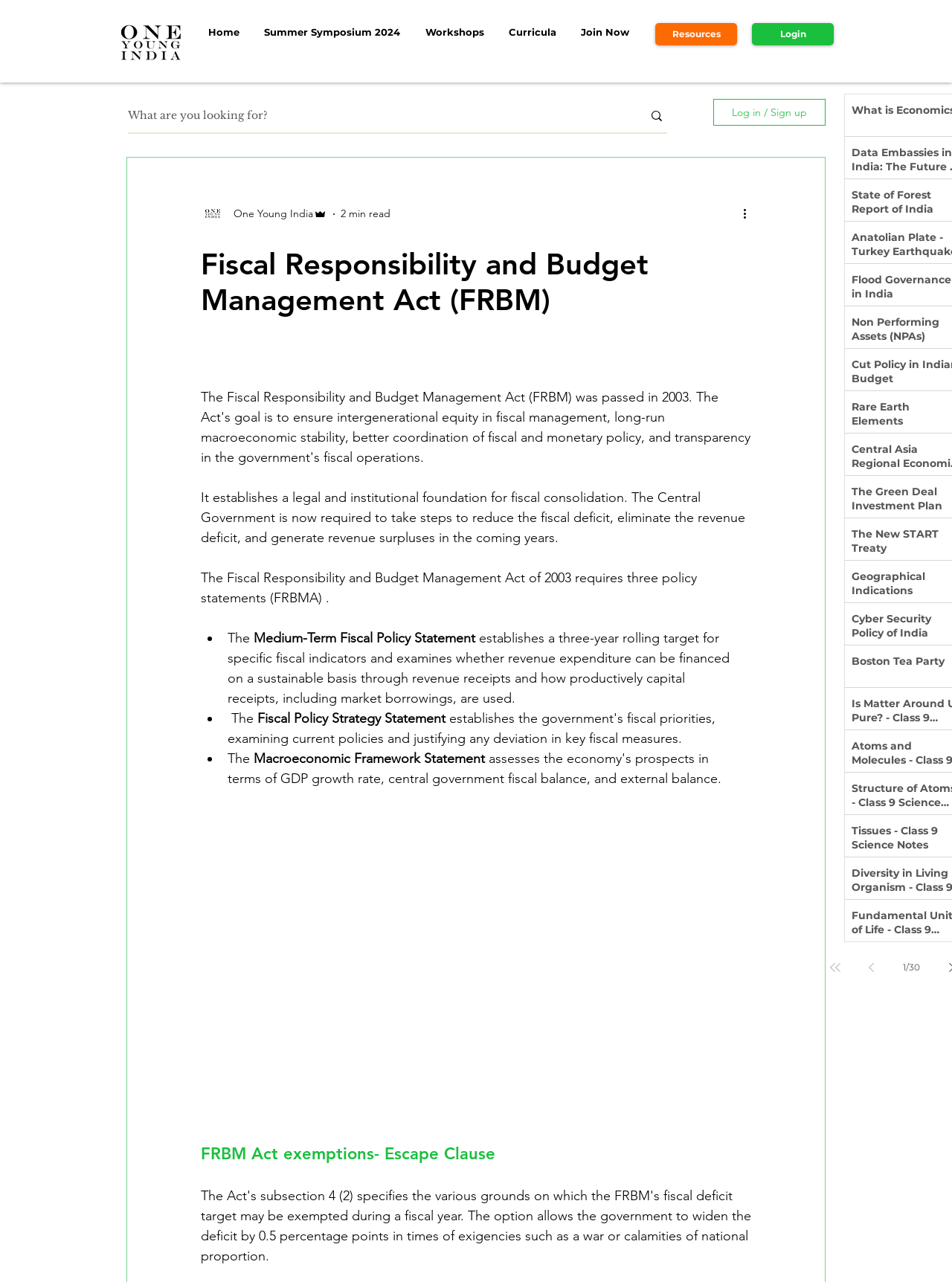What is the purpose of the Fiscal Responsibility and Budget Management Act?
Using the details from the image, give an elaborate explanation to answer the question.

The purpose of the Fiscal Responsibility and Budget Management Act is to establish a legal and institutional foundation for fiscal consolidation, which means reducing the fiscal deficit, eliminating the revenue deficit, and generating revenue surpluses in the coming years.